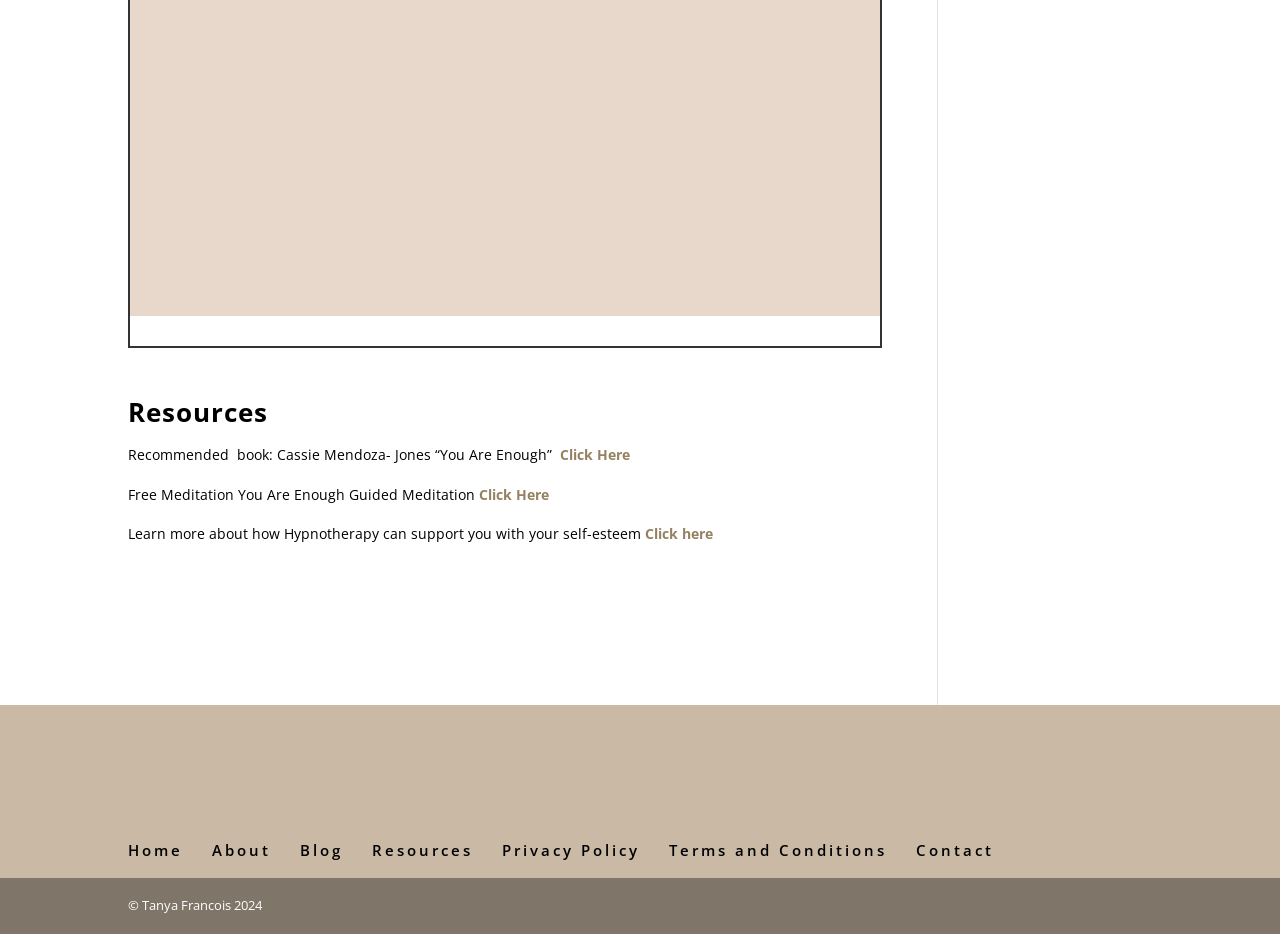Please provide a brief answer to the following inquiry using a single word or phrase:
What is the name of the website owner?

Tanya Francois